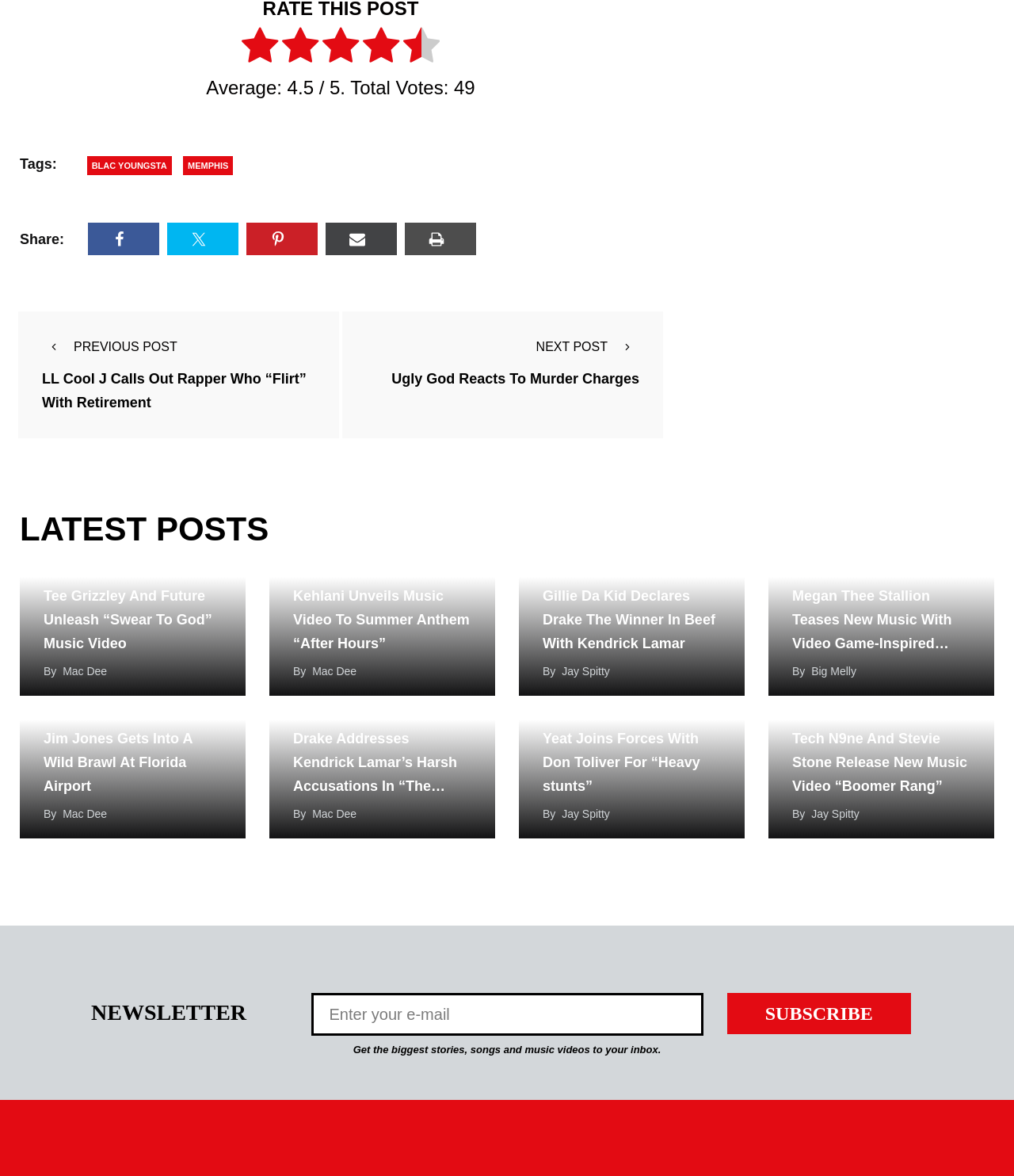Determine the bounding box coordinates for the HTML element mentioned in the following description: "Mac Dee". The coordinates should be a list of four floats ranging from 0 to 1, represented as [left, top, right, bottom].

[0.062, 0.565, 0.106, 0.576]